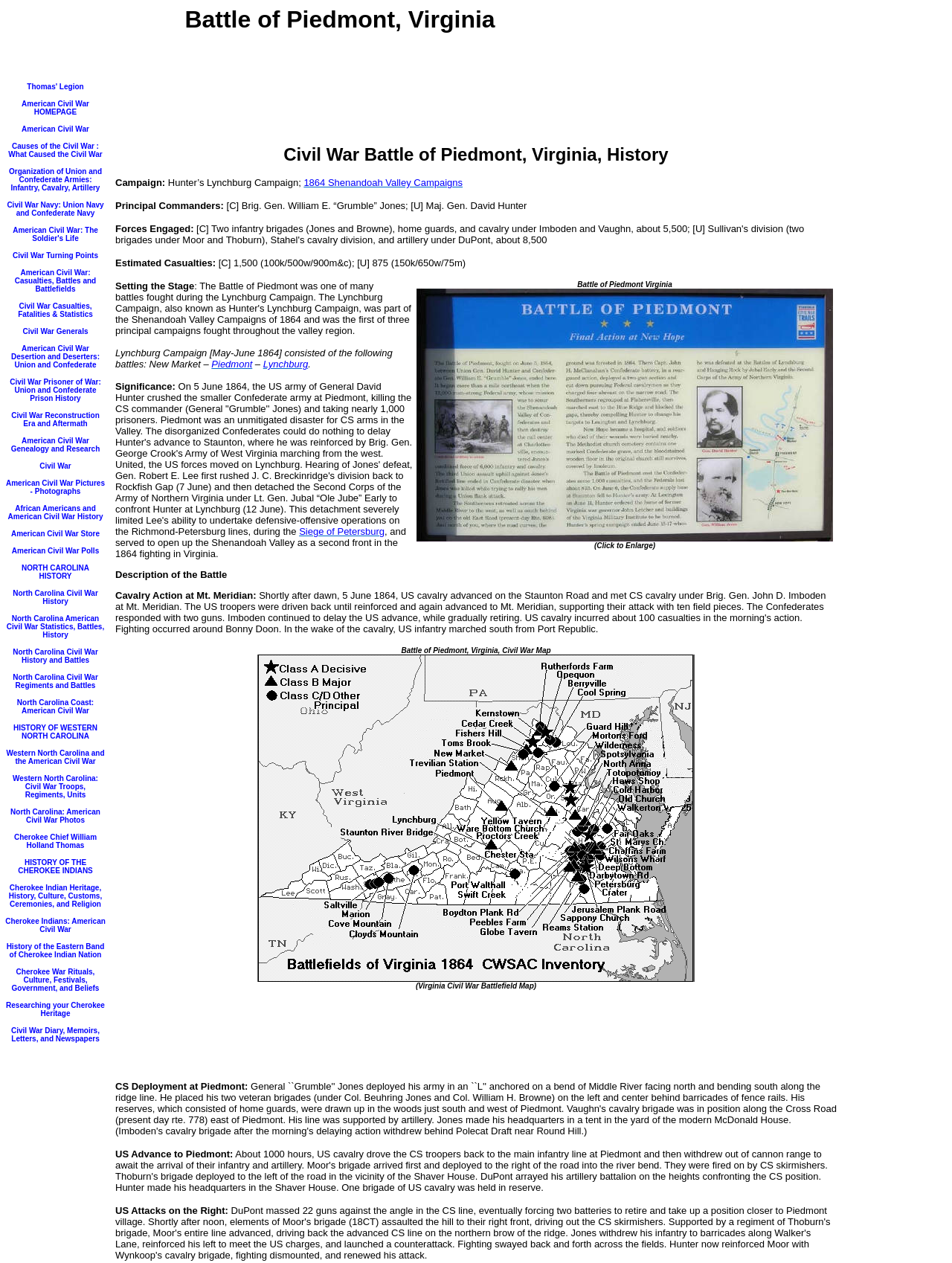Please identify the bounding box coordinates of the element's region that needs to be clicked to fulfill the following instruction: "Click on the link to learn about Thomas' Legion". The bounding box coordinates should consist of four float numbers between 0 and 1, i.e., [left, top, right, bottom].

[0.028, 0.062, 0.088, 0.072]